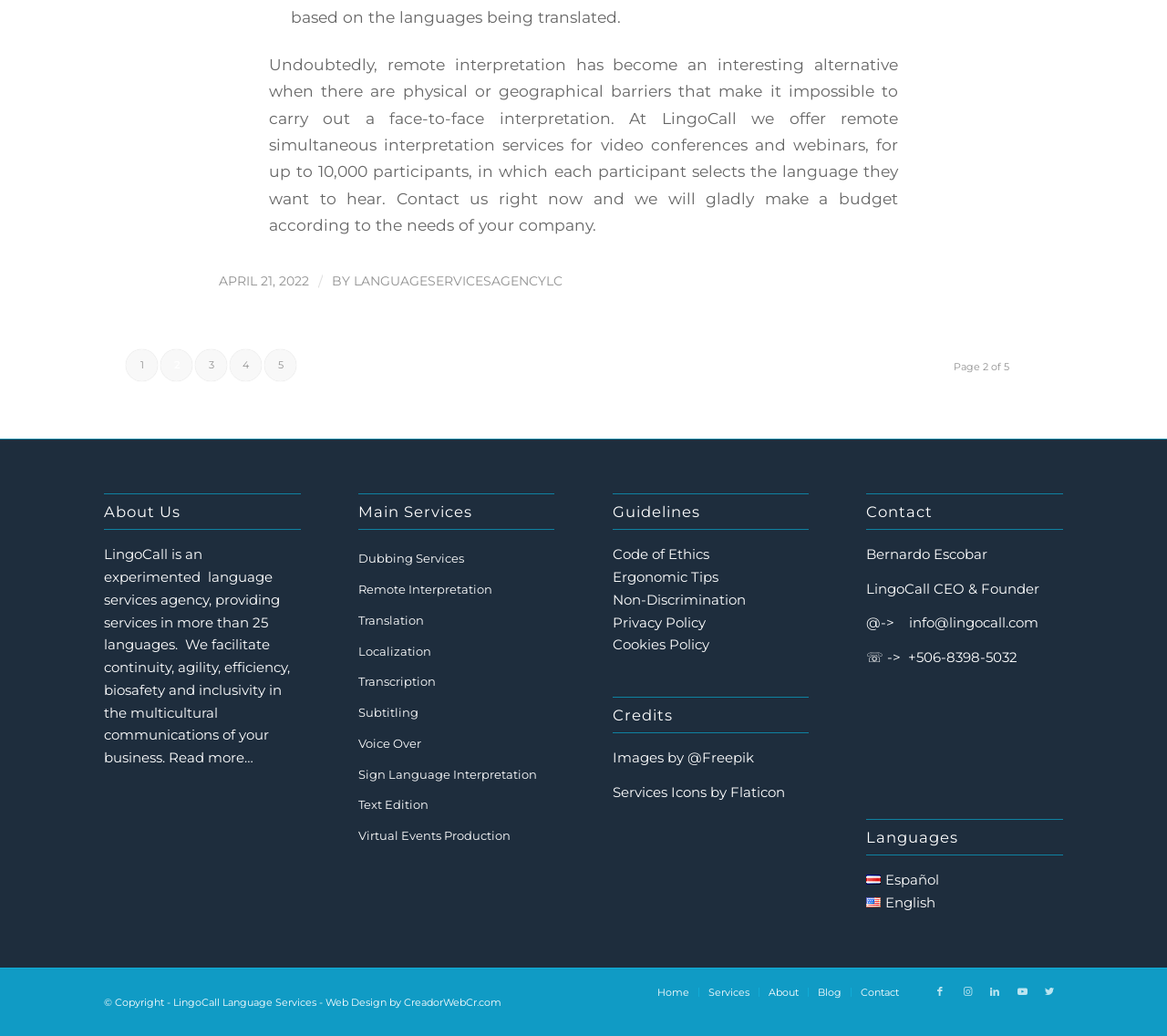Locate the bounding box coordinates of the clickable element to fulfill the following instruction: "Visit the Home page". Provide the coordinates as four float numbers between 0 and 1 in the format [left, top, right, bottom].

[0.563, 0.952, 0.591, 0.964]